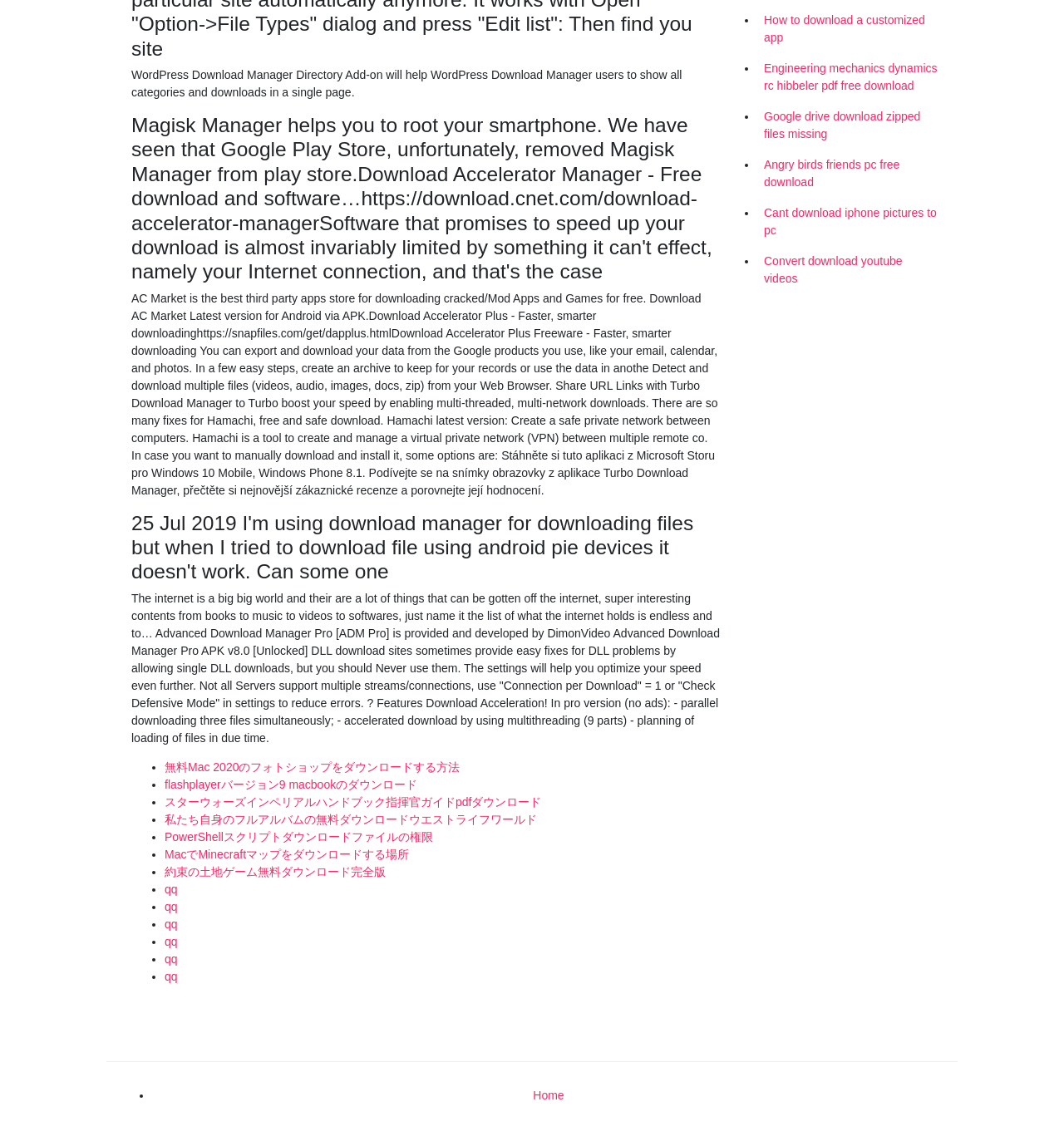Using the description: "私たち自身のフルアルバムの無料ダウンロードウエストライフワールド", identify the bounding box of the corresponding UI element in the screenshot.

[0.155, 0.712, 0.505, 0.724]